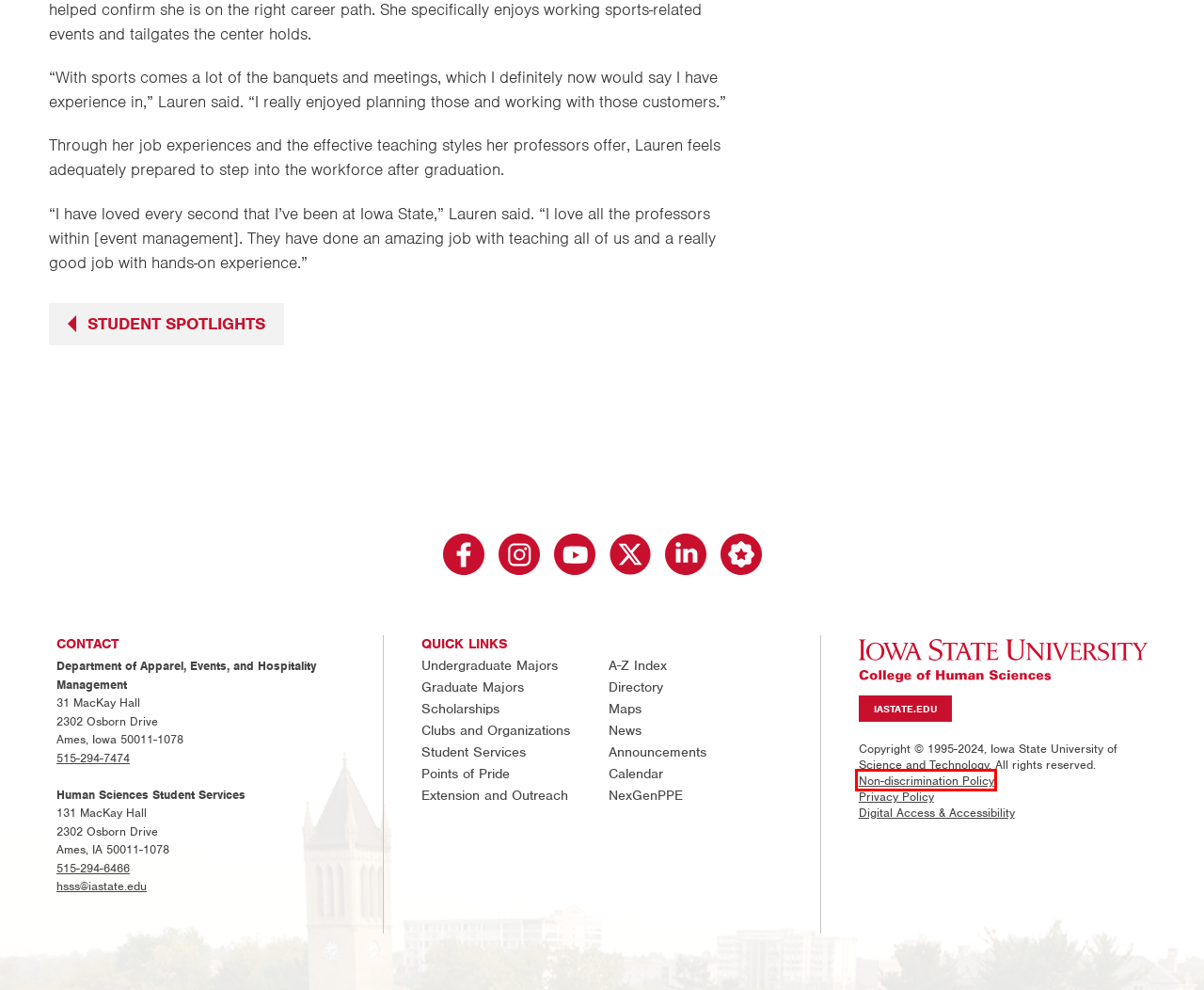Consider the screenshot of a webpage with a red bounding box around an element. Select the webpage description that best corresponds to the new page after clicking the element inside the red bounding box. Here are the candidates:
A. Merit
B. Digital Accessibility - Information Technology Services
C. Student Spotlight - Department of Apparel, Events, and Hospitality Management
D. Welcome - Directory Information - Iowa State University
E. Electronic Privacy | Policy Library
F. College of Human Sciences » Student Services
G. Non-Discrimination and Anti-Harassment | Policy Library
H. Iowa State University

G